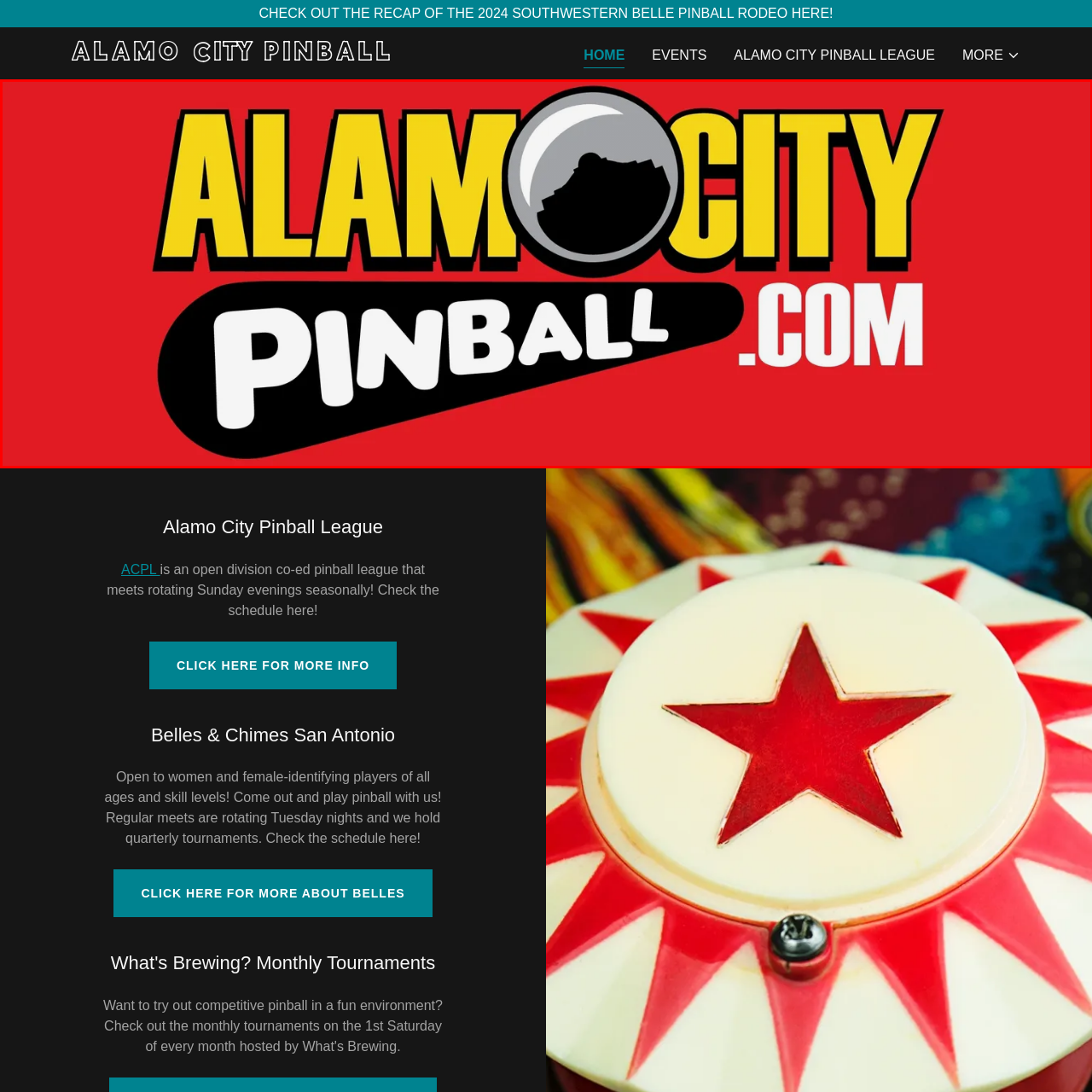Write a comprehensive caption detailing the image within the red boundary.

The image features the vibrant logo of "Alamo City Pinball," set against a bold red background. The design prominently displays the words "ALAMO CITY" in large yellow letters, conveying energy and excitement. Below, the word "PINBALL" is highlighted in a playful black font, emphasizing the fun and dynamic nature of the gaming community. To the right, the website "ALAMOCITYPINBALL.COM" is neatly integrated, inviting viewers to explore more. Additionally, a pinball graphic, representing a pinball itself, adds a visual nod to the theme of the logo, enhancing its connection to the pinball scene in San Antonio. This logo embodies the spirit of community engagement in the world of pinball gaming.